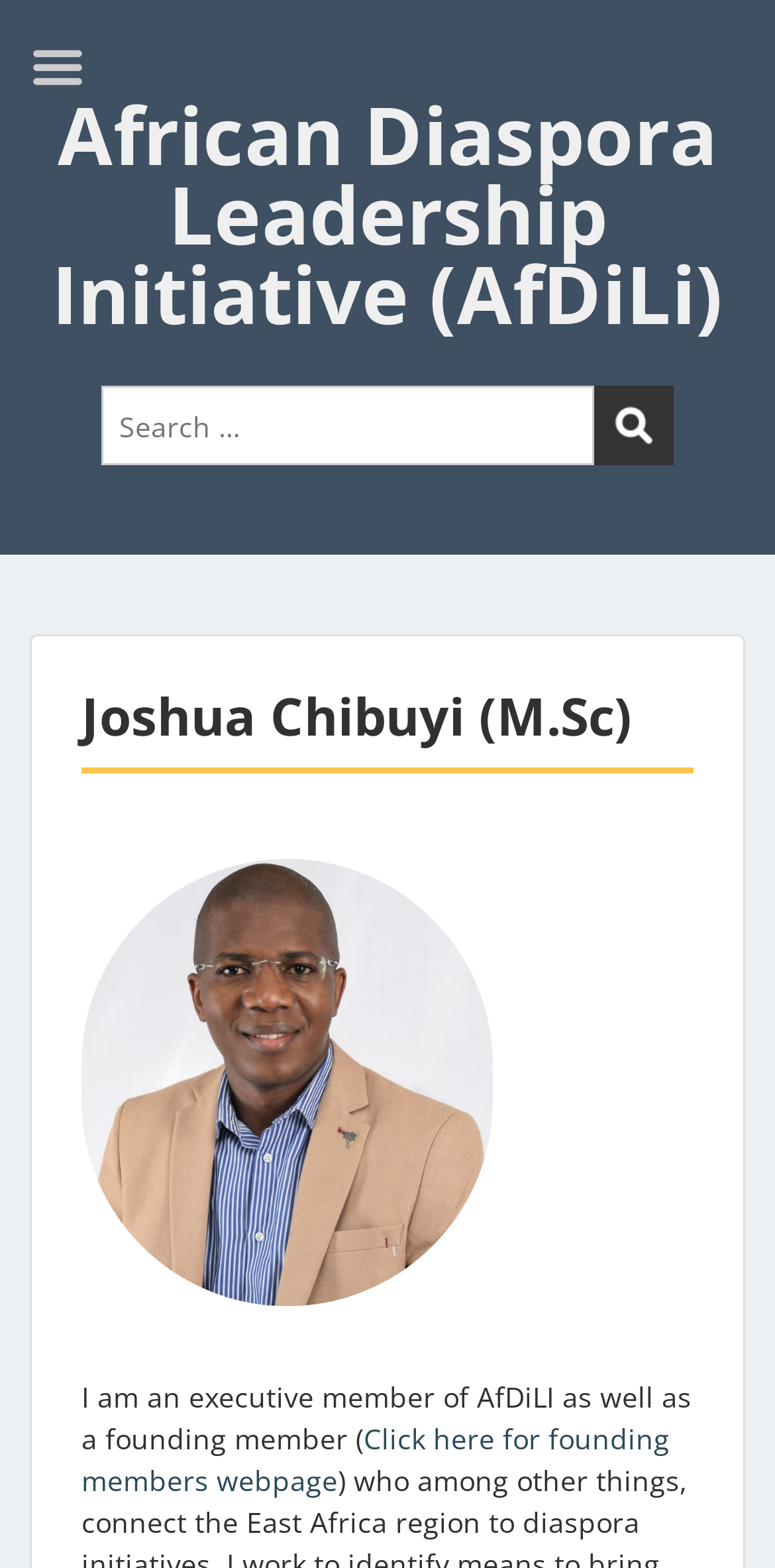What is the name of the person on this webpage?
Please provide a detailed answer to the question.

I found the name 'Joshua Chibuyi' in the heading element with bounding box coordinates [0.105, 0.437, 0.895, 0.493].